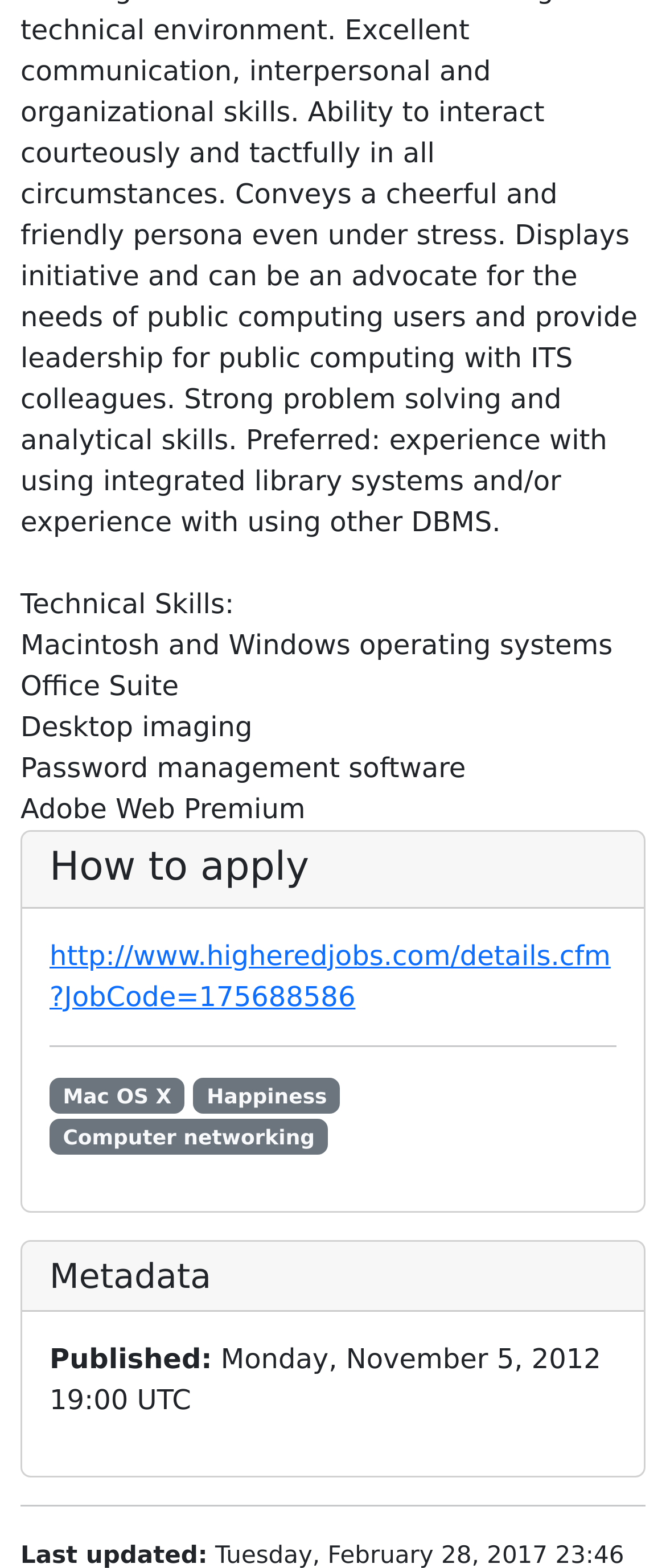Identify the bounding box of the HTML element described as: "http://www.higheredjobs.com/details.cfm?JobCode=175688586".

[0.074, 0.599, 0.917, 0.646]